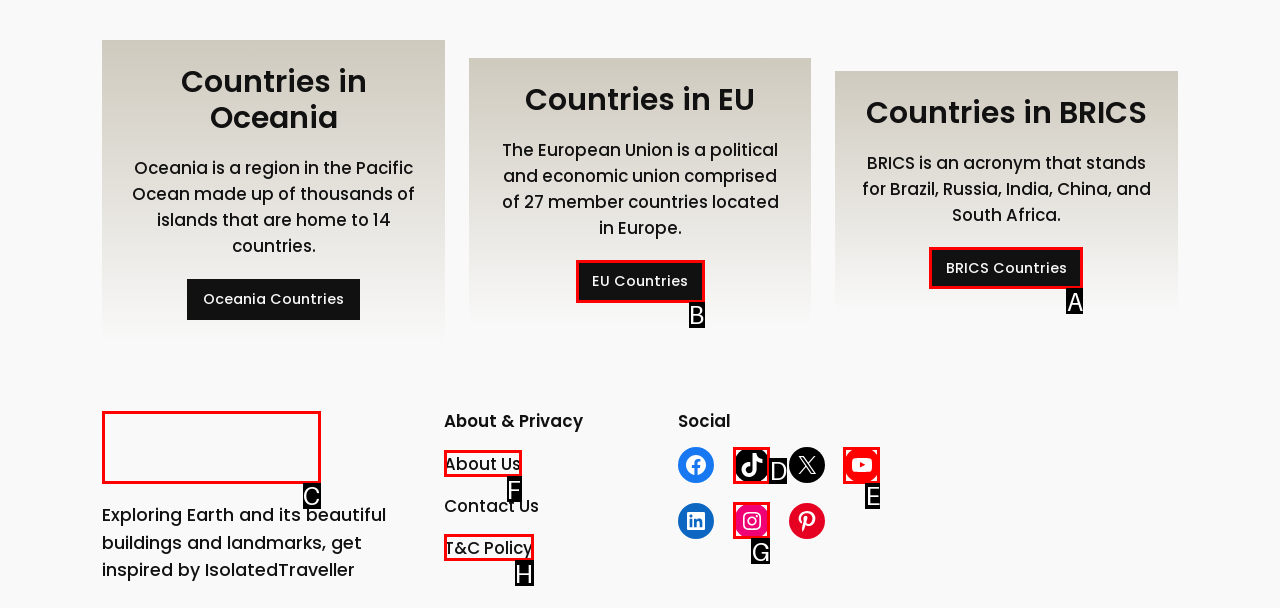Choose the HTML element to click for this instruction: Learn about BRICS Countries Answer with the letter of the correct choice from the given options.

A